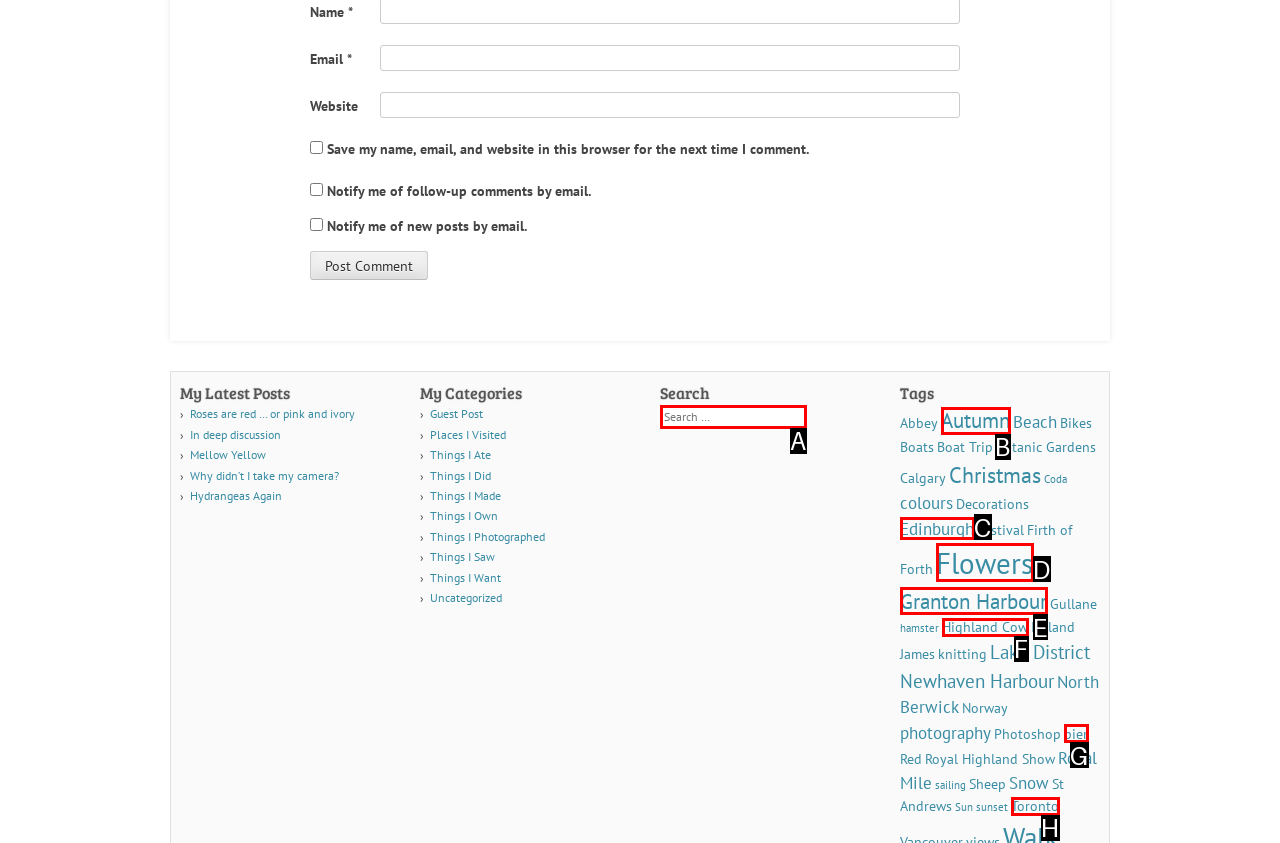Select the option that matches the description: parent_node: supported by. Answer with the letter of the correct option directly.

None